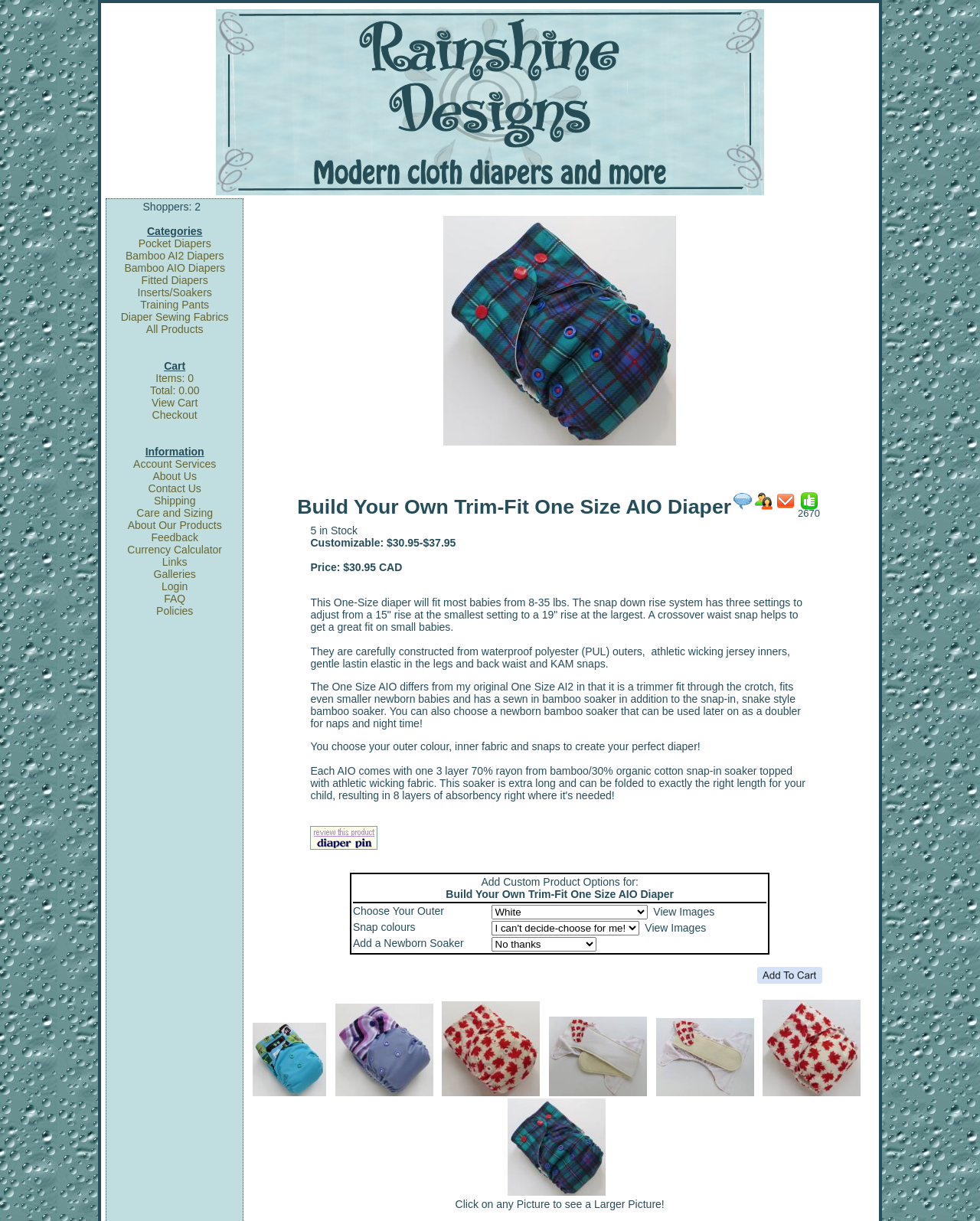Please reply to the following question with a single word or a short phrase:
How many layers of absorbency does the diaper's soaker have?

8 layers